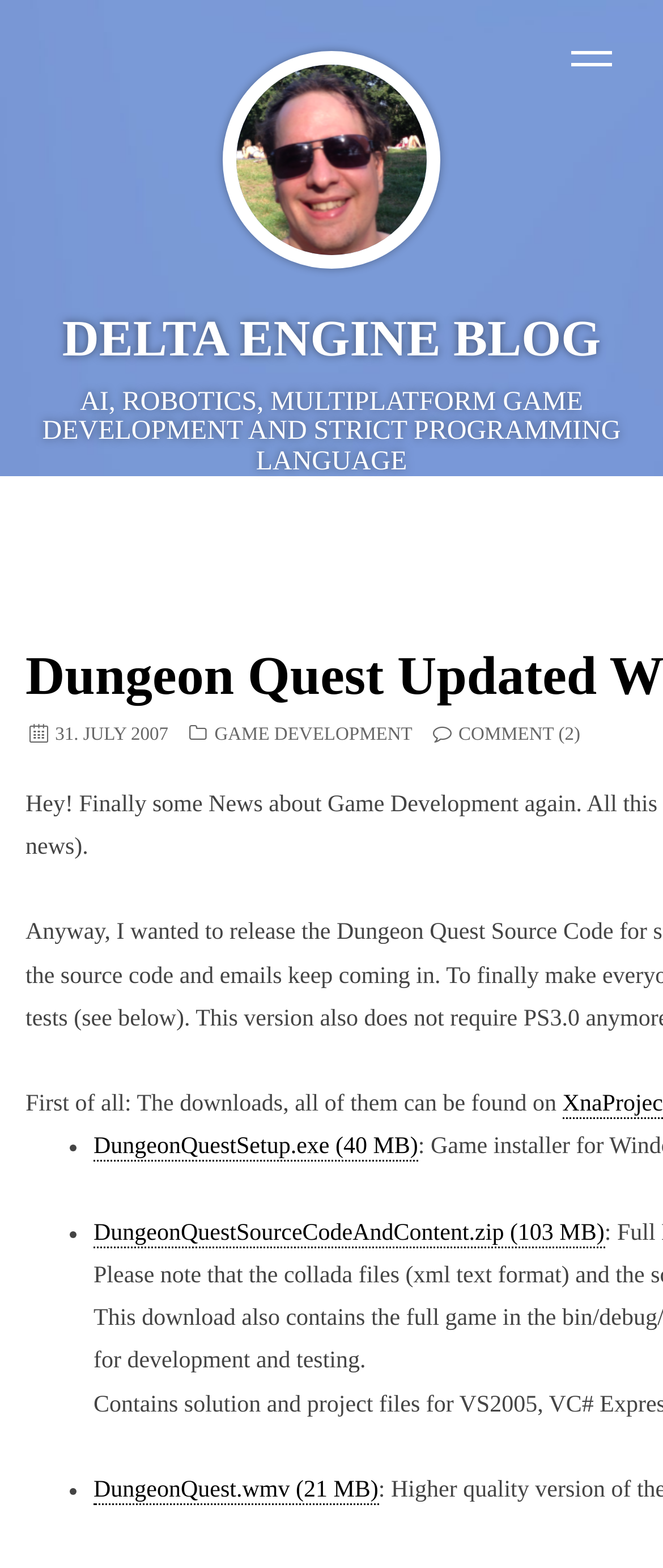Please determine the heading text of this webpage.

DELTA ENGINE BLOG